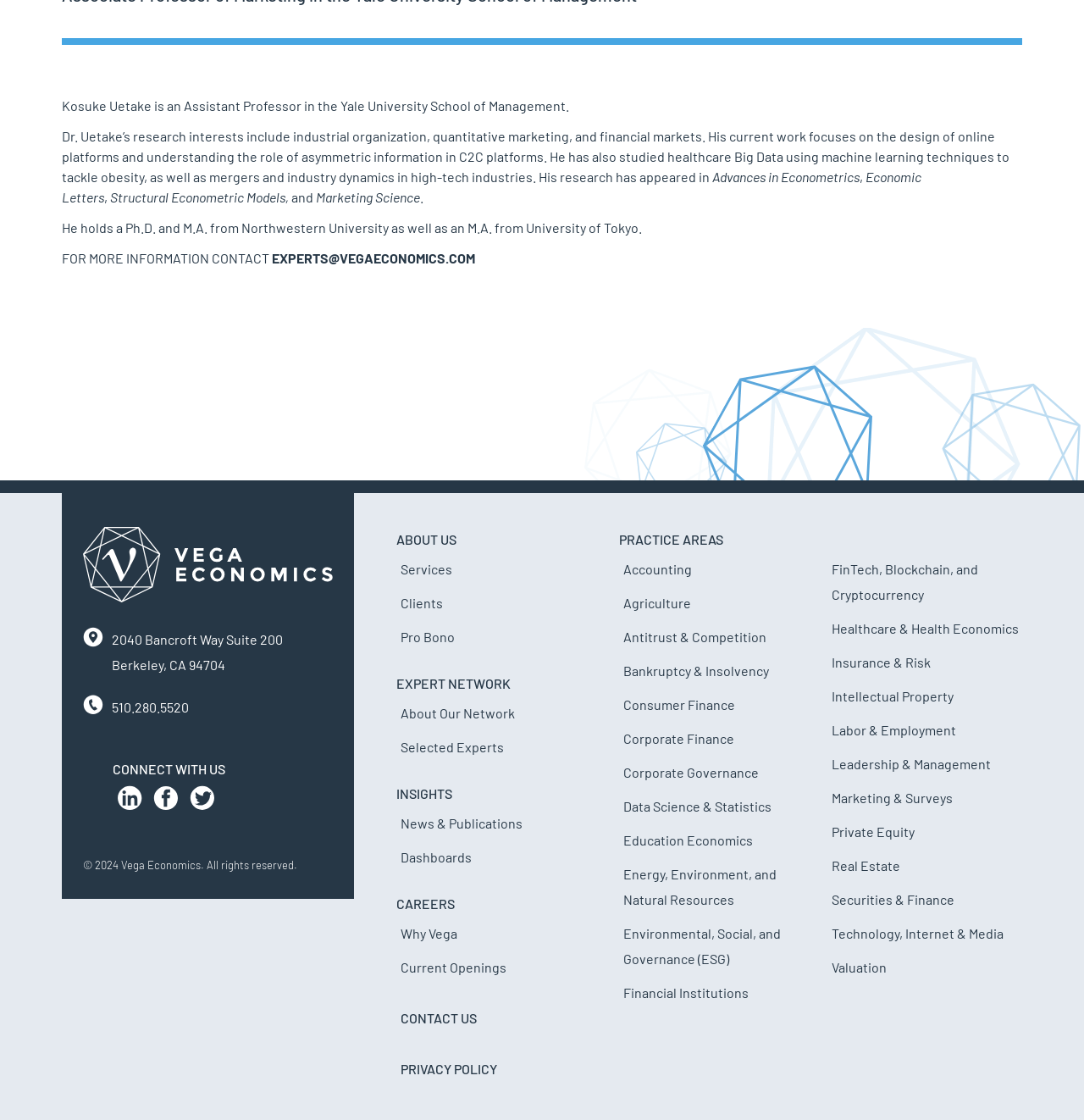Please find the bounding box for the UI element described by: "510.280.5520".

[0.103, 0.62, 0.174, 0.645]